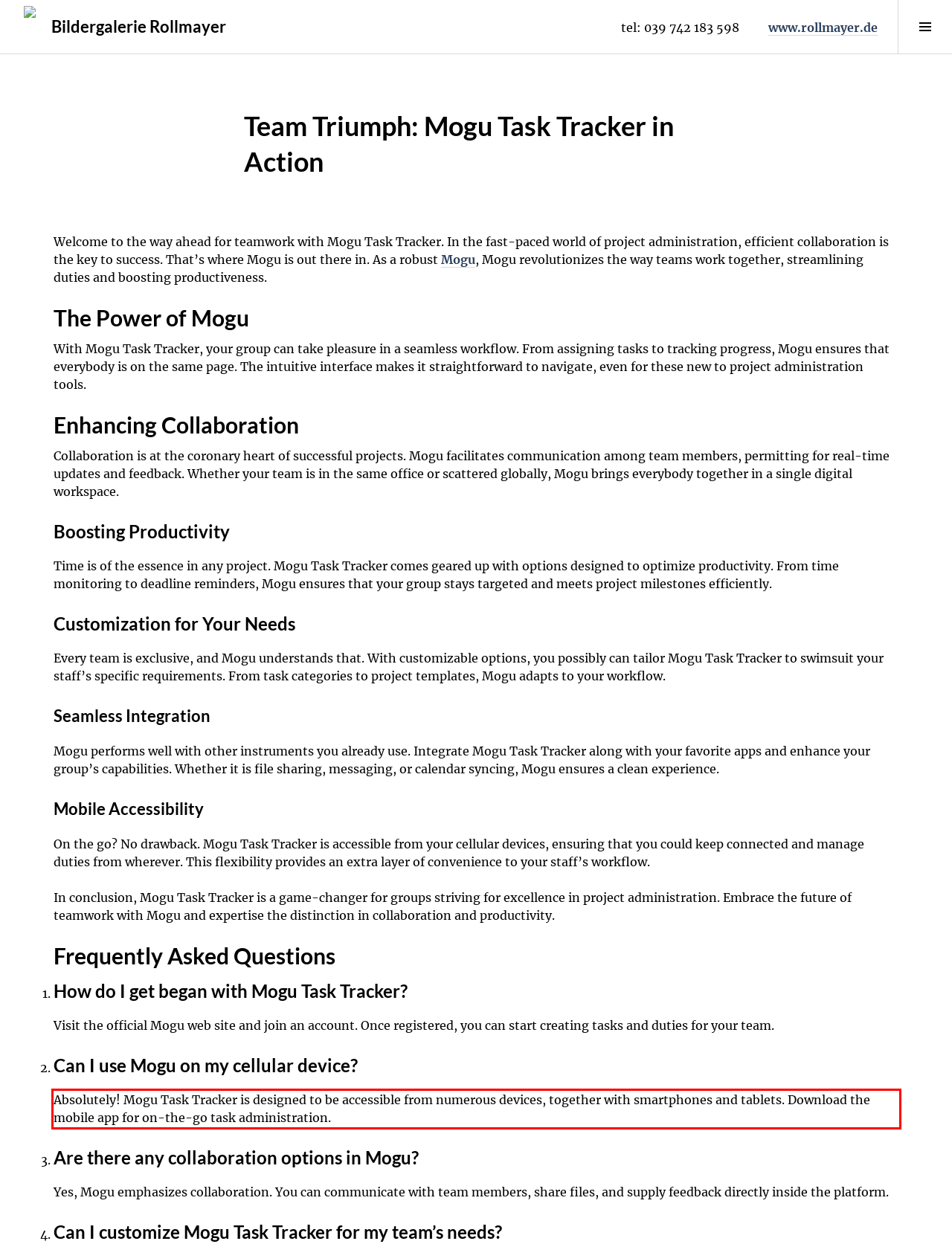Please look at the webpage screenshot and extract the text enclosed by the red bounding box.

Absolutely! Mogu Task Tracker is designed to be accessible from numerous devices, together with smartphones and tablets. Download the mobile app for on-the-go task administration.